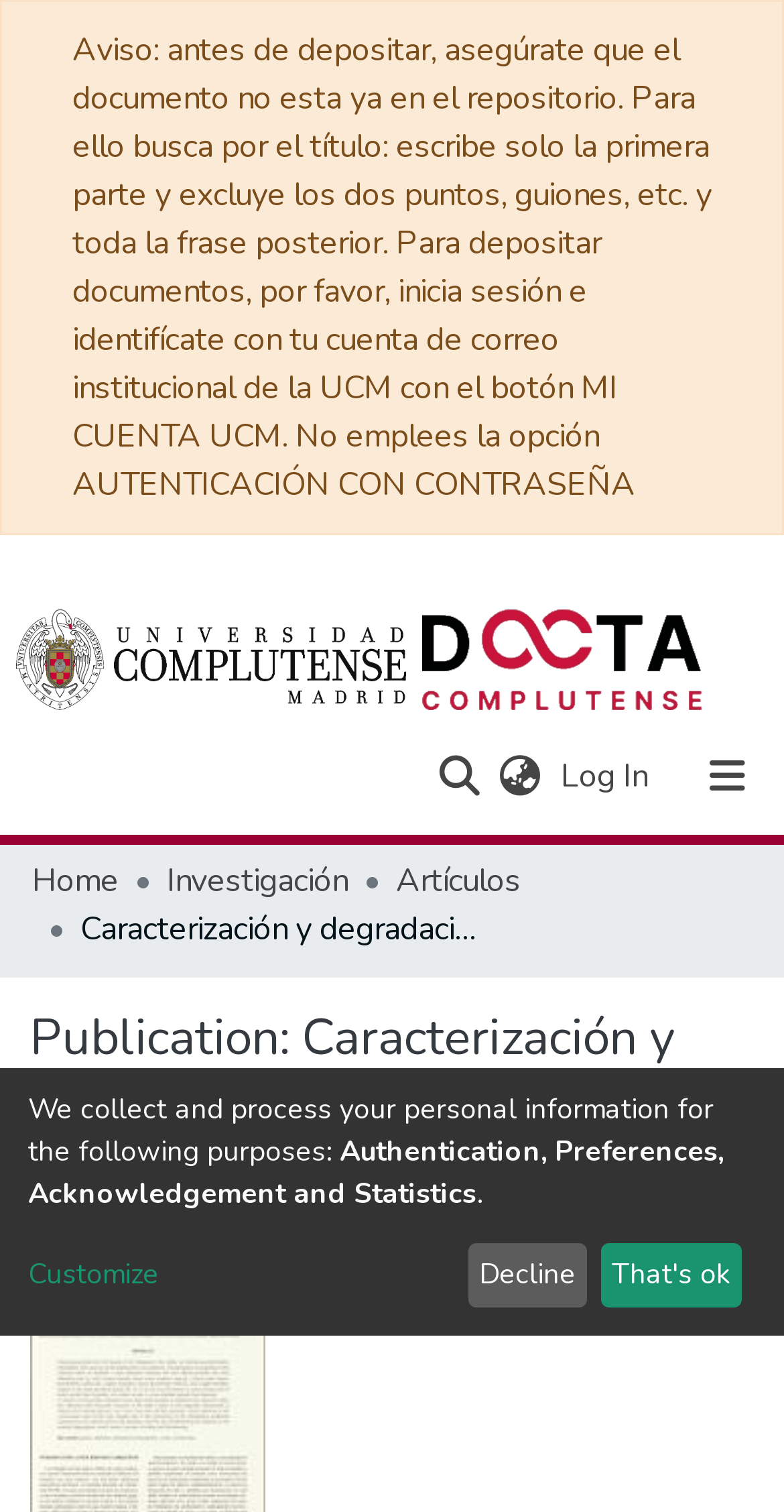Find the bounding box coordinates of the element you need to click on to perform this action: 'Search for something'. The coordinates should be represented by four float values between 0 and 1, in the format [left, top, right, bottom].

[0.551, 0.496, 0.621, 0.531]